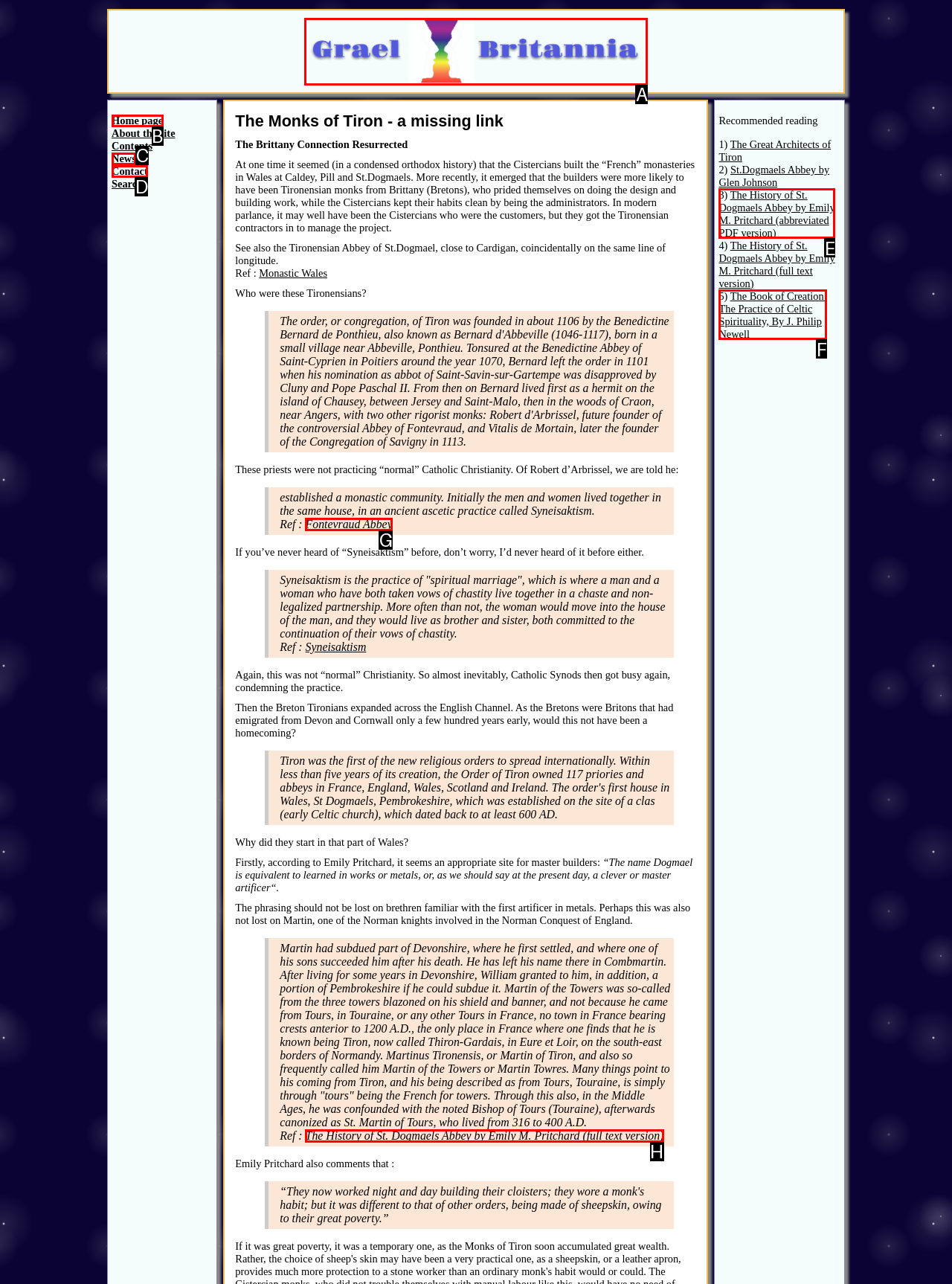Find the option that aligns with: Fontevraud Abbey
Provide the letter of the corresponding option.

G